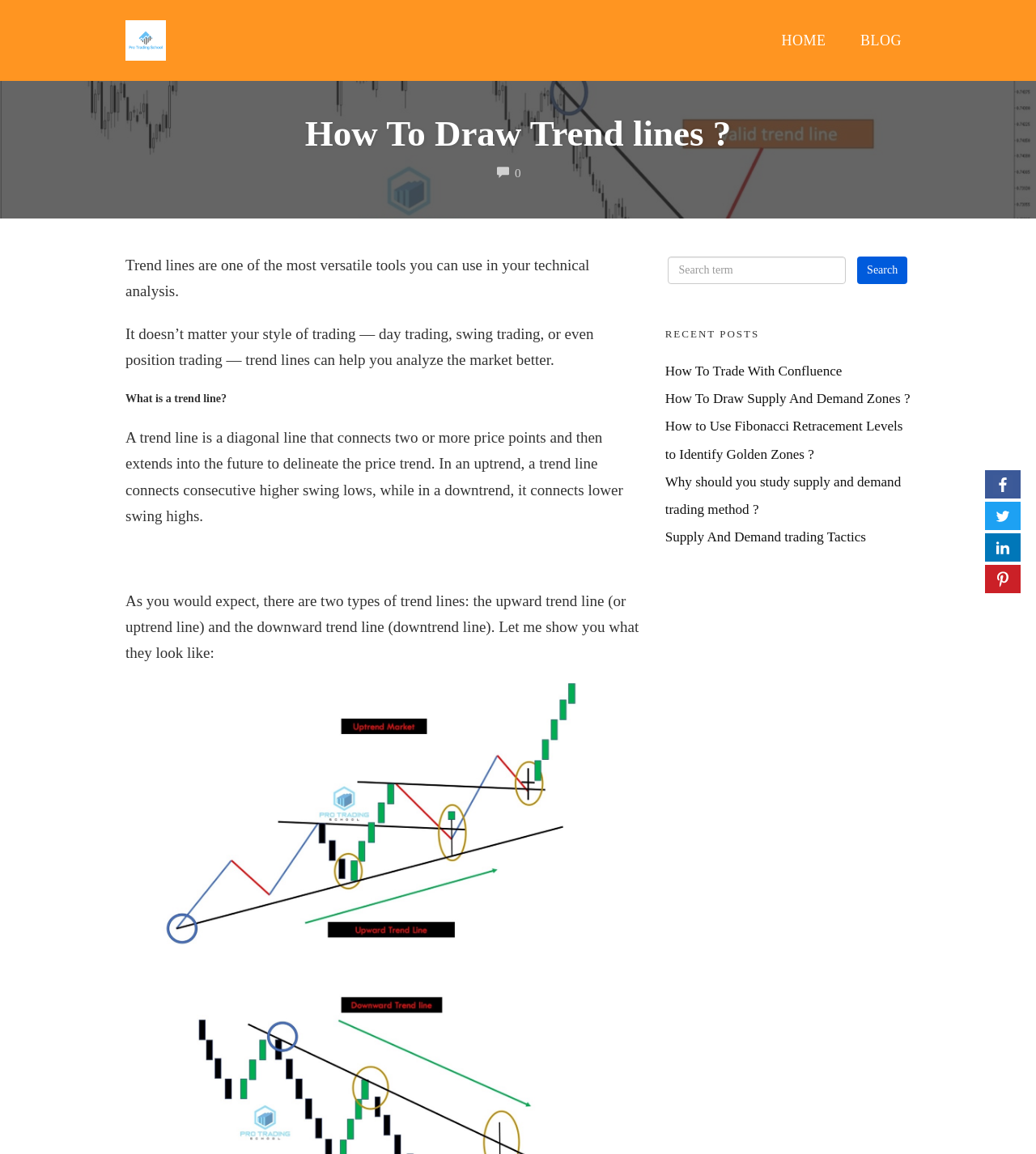Please specify the bounding box coordinates of the clickable region to carry out the following instruction: "Share on Facebook". The coordinates should be four float numbers between 0 and 1, in the format [left, top, right, bottom].

[0.951, 0.407, 0.985, 0.432]